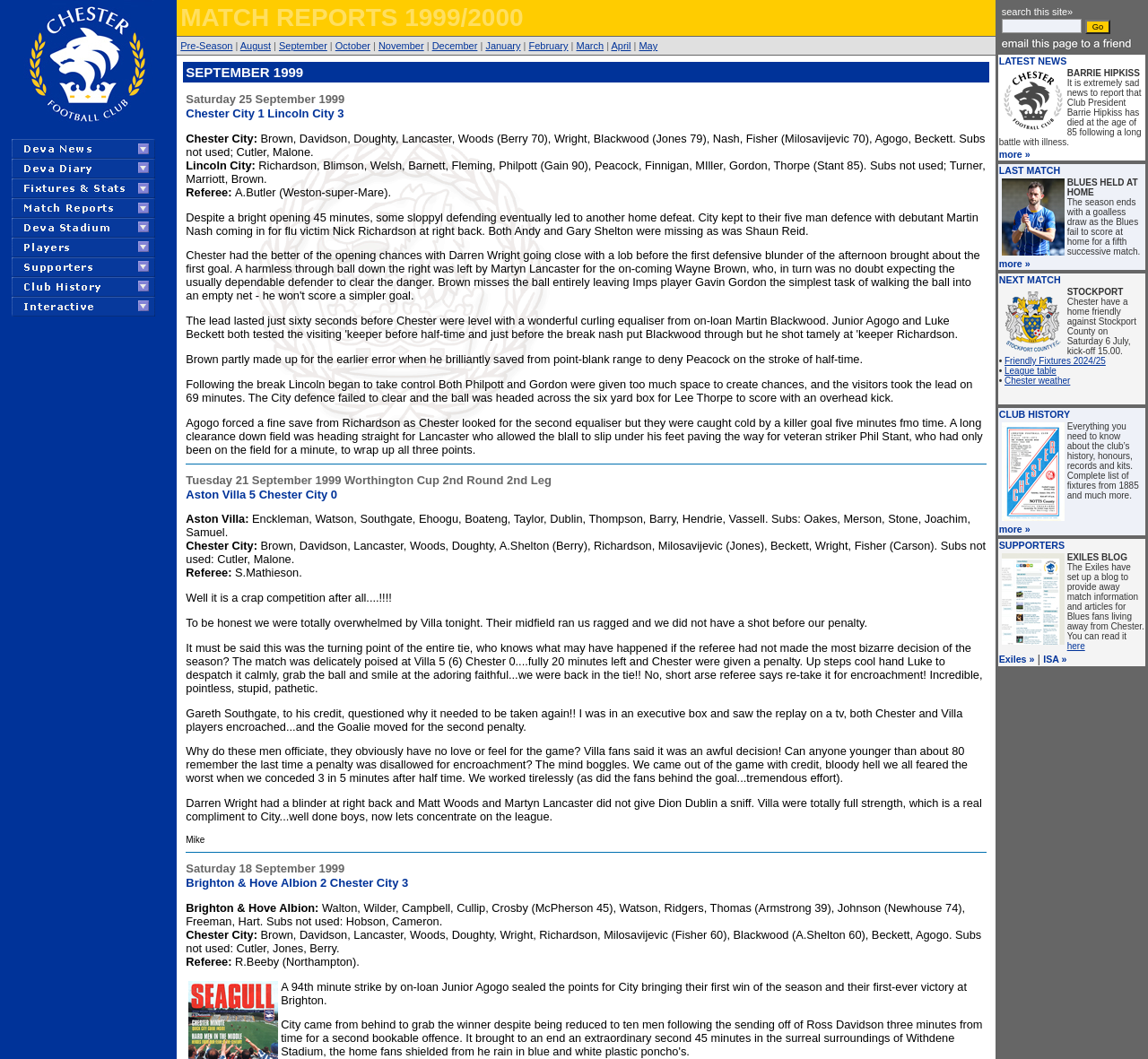Find the bounding box coordinates for the area that must be clicked to perform this action: "Click on the 'September' link".

[0.243, 0.038, 0.285, 0.048]